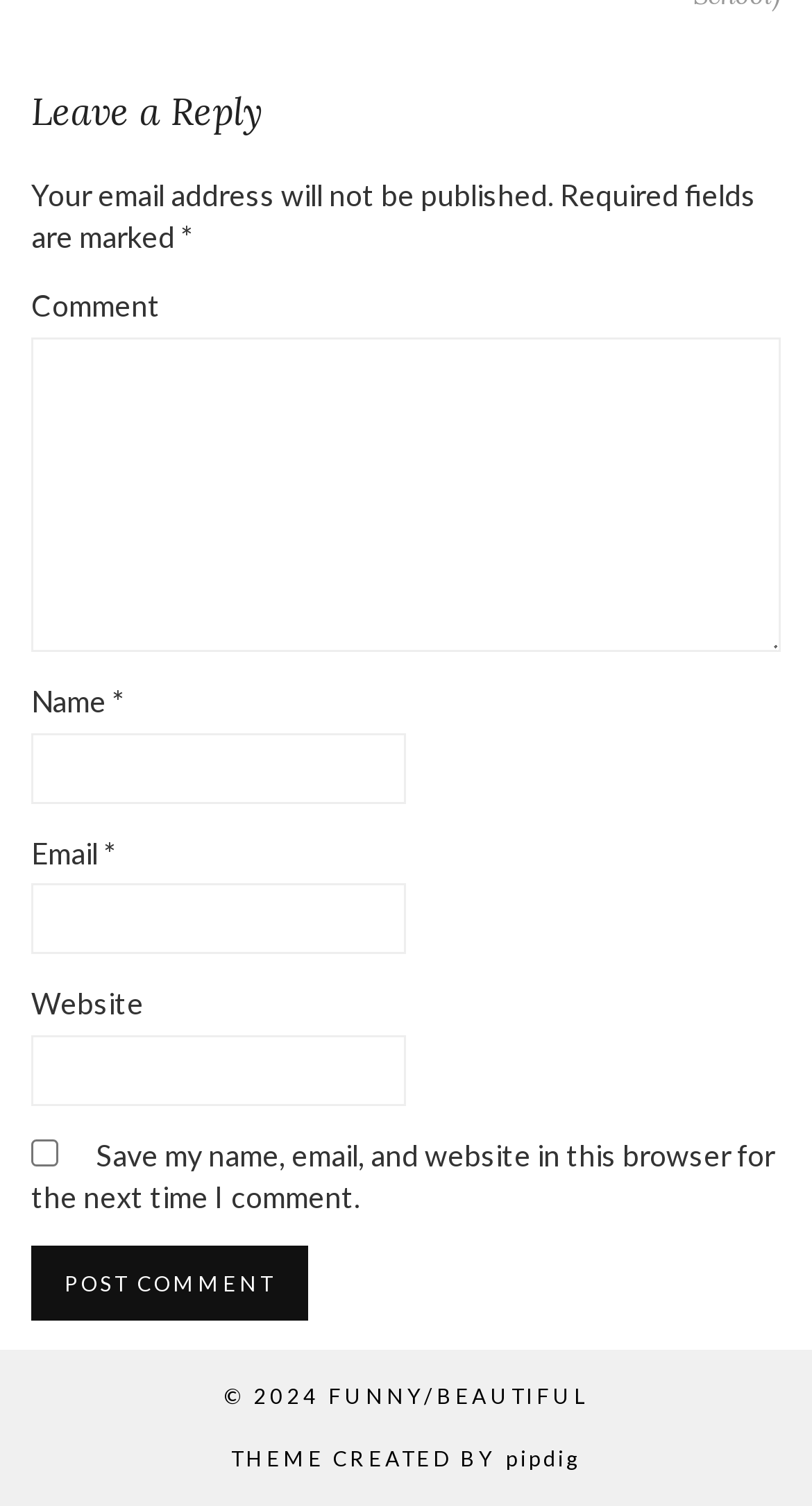What is the purpose of the comment section?
Using the image provided, answer with just one word or phrase.

To leave a reply